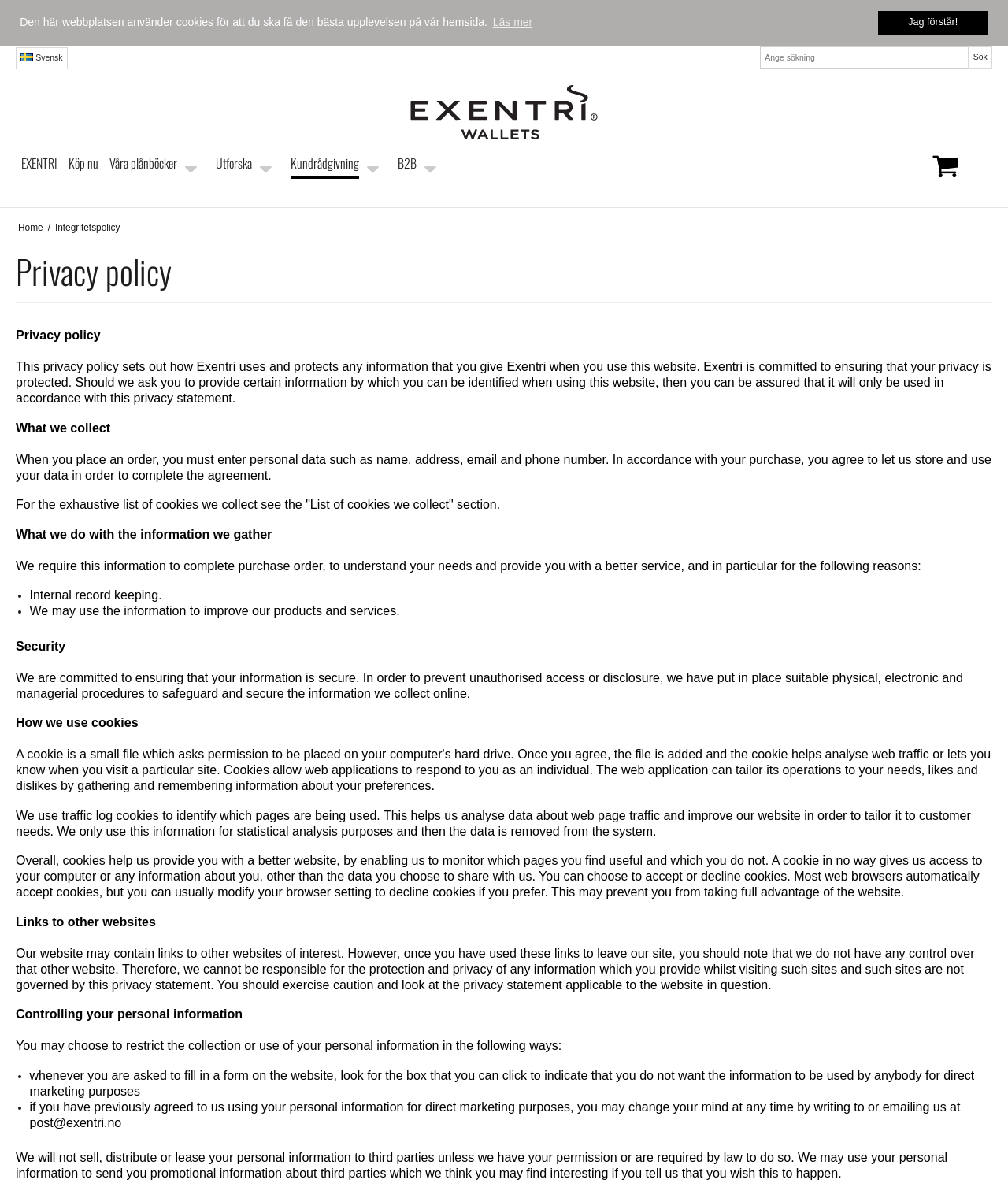Determine the bounding box coordinates of the clickable area required to perform the following instruction: "Click on Facebook social link". The coordinates should be represented as four float numbers between 0 and 1: [left, top, right, bottom].

None